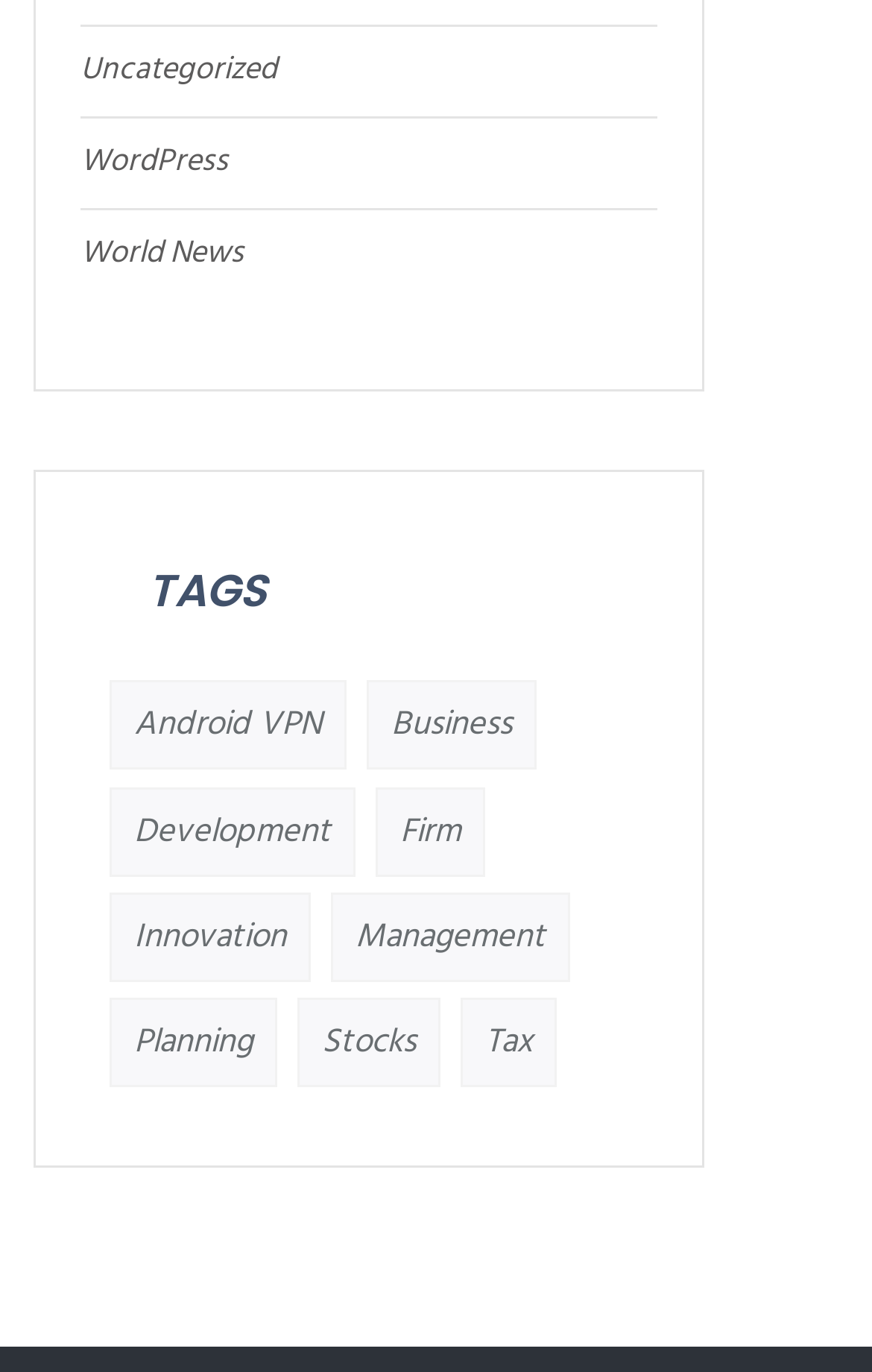What is the first category listed?
Please provide a single word or phrase as the answer based on the screenshot.

Uncategorized